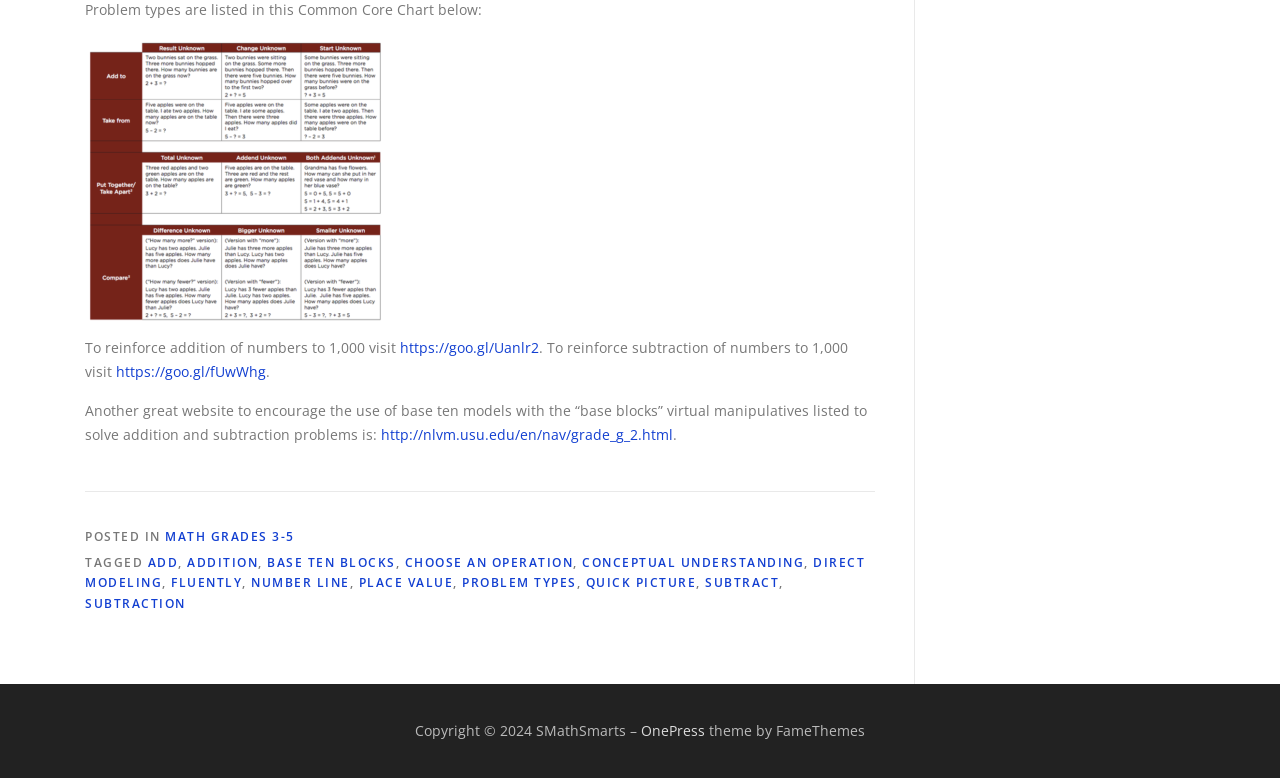Reply to the question with a single word or phrase:
What is the topic of the webpage?

Math